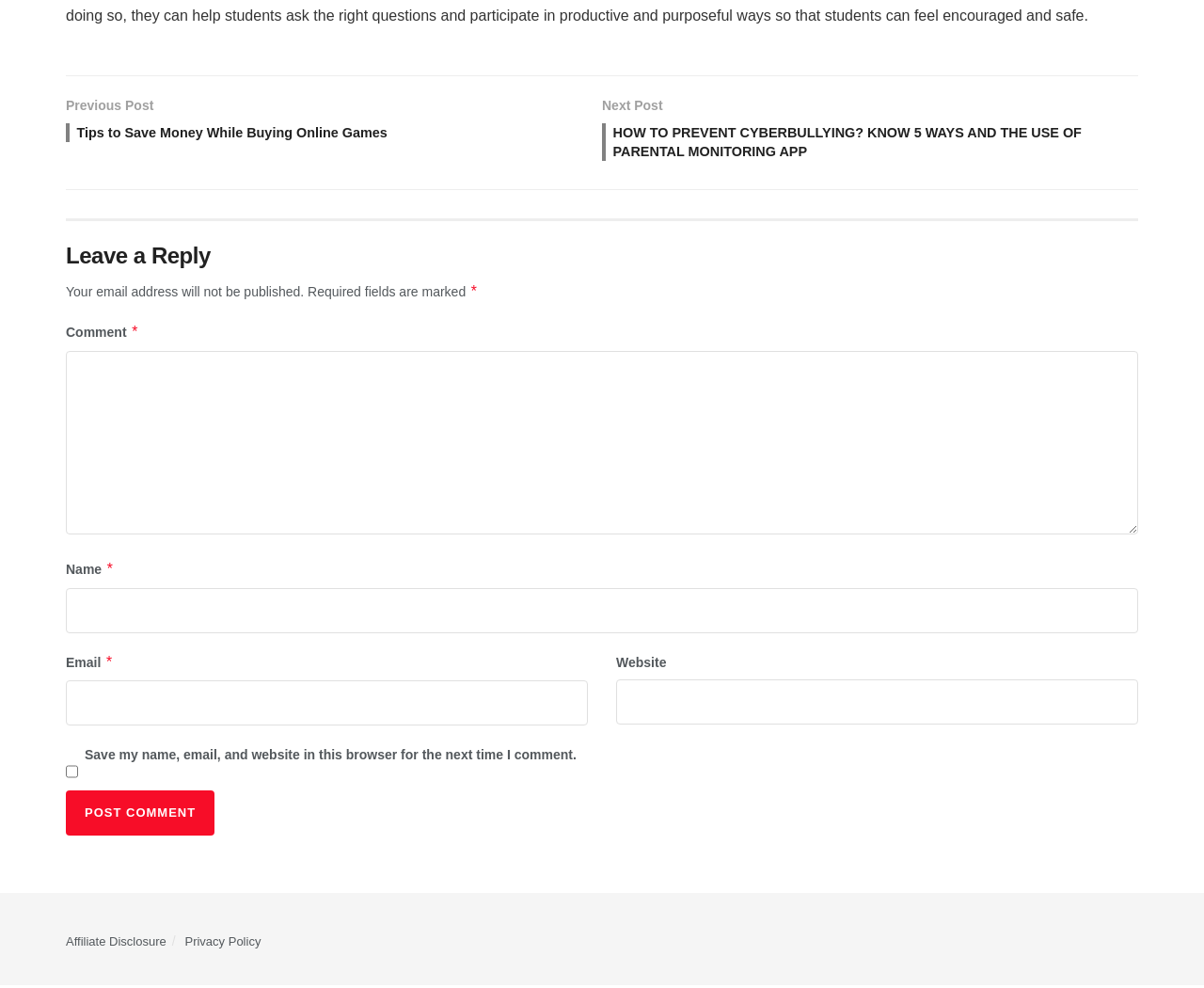Find the bounding box coordinates of the element to click in order to complete the given instruction: "Click to view next post."

[0.5, 0.096, 0.945, 0.179]